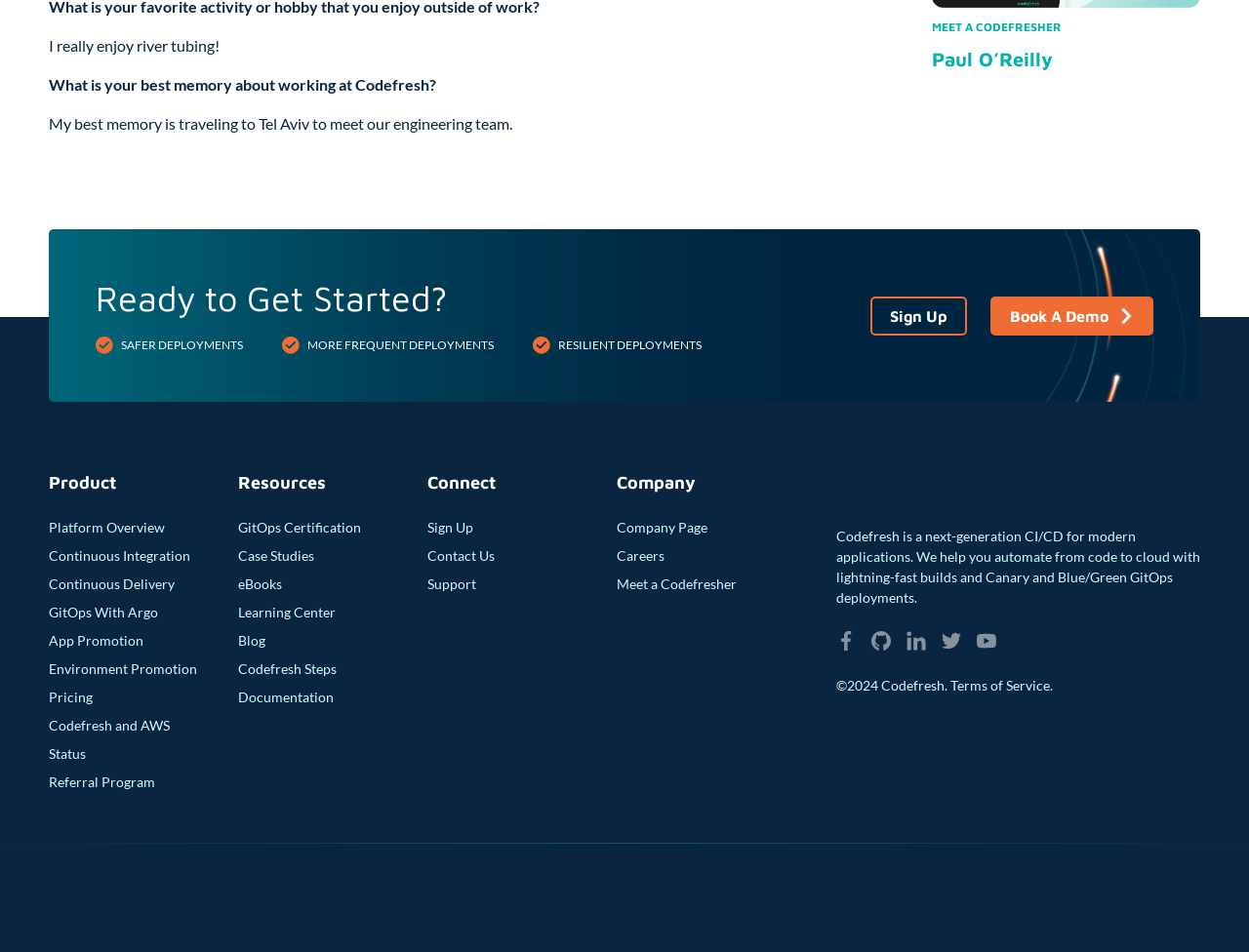Please find the bounding box coordinates of the section that needs to be clicked to achieve this instruction: "Learn about platform overview".

[0.039, 0.545, 0.132, 0.563]